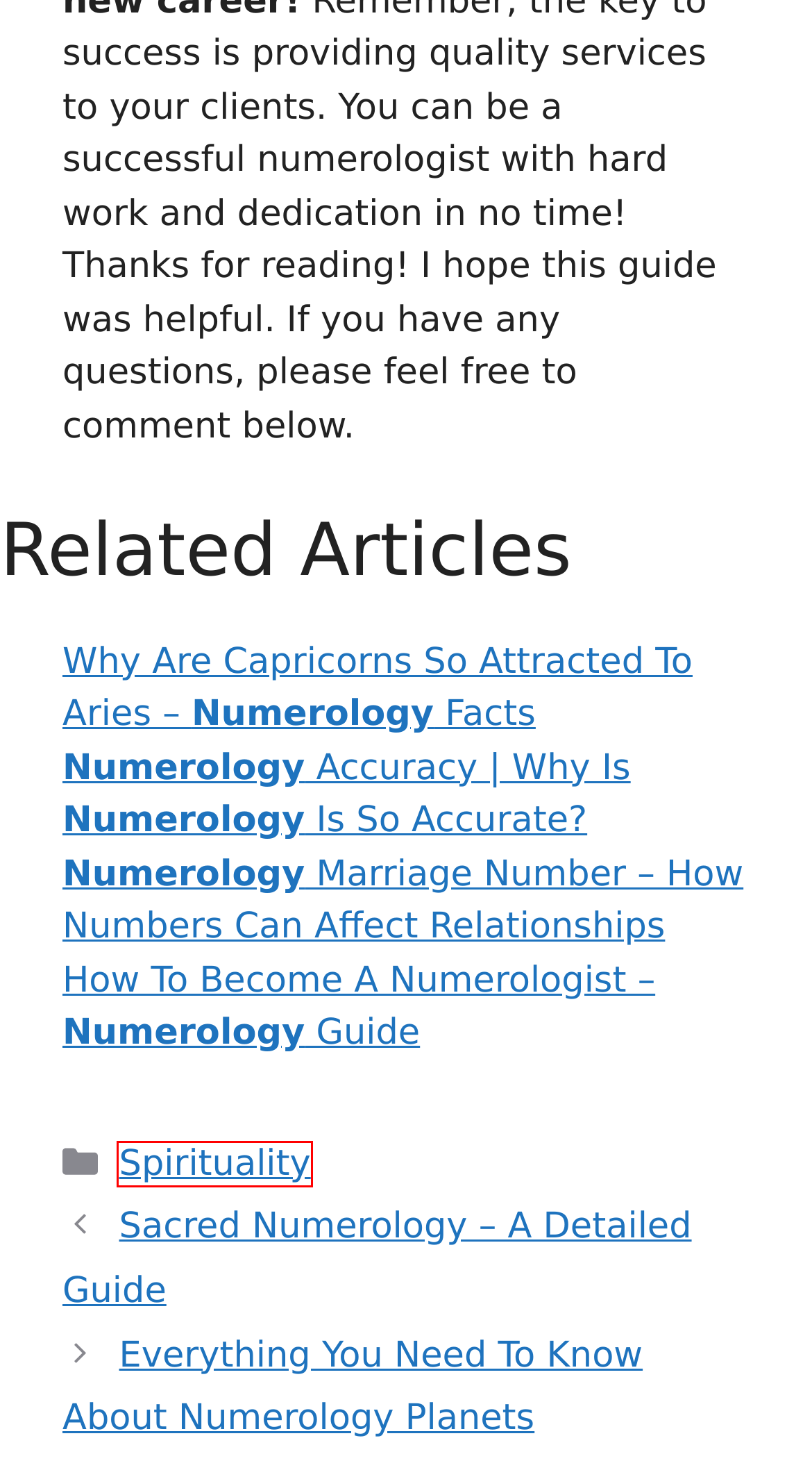Inspect the provided webpage screenshot, concentrating on the element within the red bounding box. Select the description that best represents the new webpage after you click the highlighted element. Here are the candidates:
A. Taurus Pisces Compatibility in Work – Zodiac Compatibility – vibrationsurge.com
B. Why Are Capricorns So Attracted To Aries – Numerology Facts – vibrationsurge.com
C. Sacred Numerology – A Detailed Guide – vibrationsurge.com
D. Everything You Need To Know About Numerology Planets – vibrationsurge.com
E. Spirituality – vibrationsurge.com
F. Numerology Accuracy | Why Is Numerology So Accurate? – vibrationsurge.com
G. Taurus Aries Compatibility in Financials – Zodiac Compatibility – vibrationsurge.com
H. Kabbalah Numerology Chart – What Is Your Life Path Number – vibrationsurge.com

E